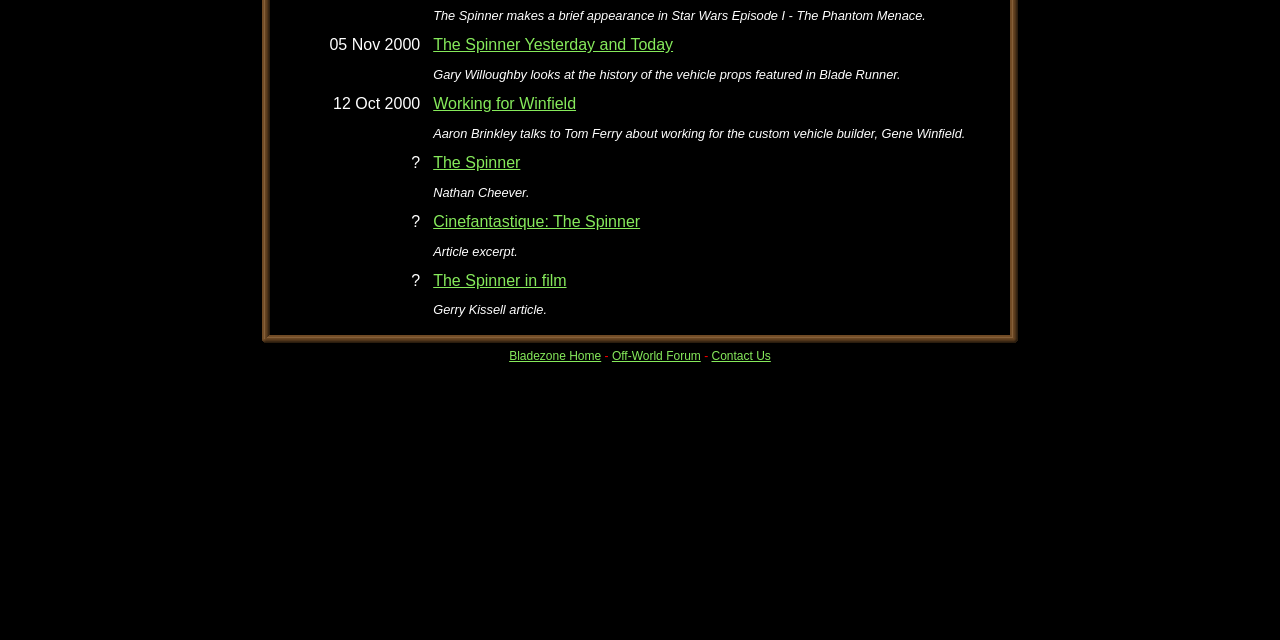Locate the bounding box of the UI element with the following description: "Cinefantastique: The Spinner".

[0.338, 0.332, 0.5, 0.359]